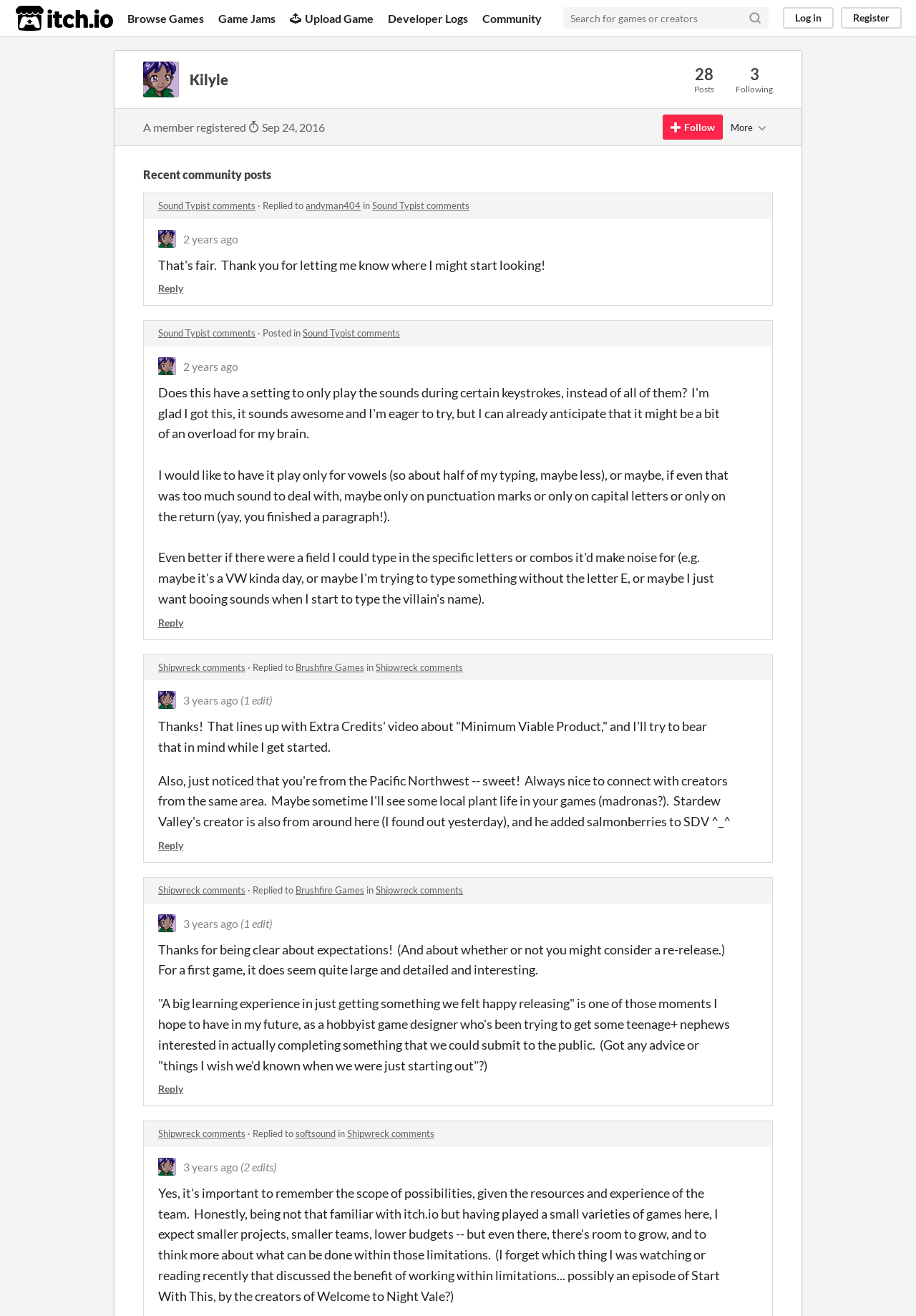Identify the bounding box coordinates for the element you need to click to achieve the following task: "Reply to a post". The coordinates must be four float values ranging from 0 to 1, formatted as [left, top, right, bottom].

[0.173, 0.468, 0.2, 0.477]